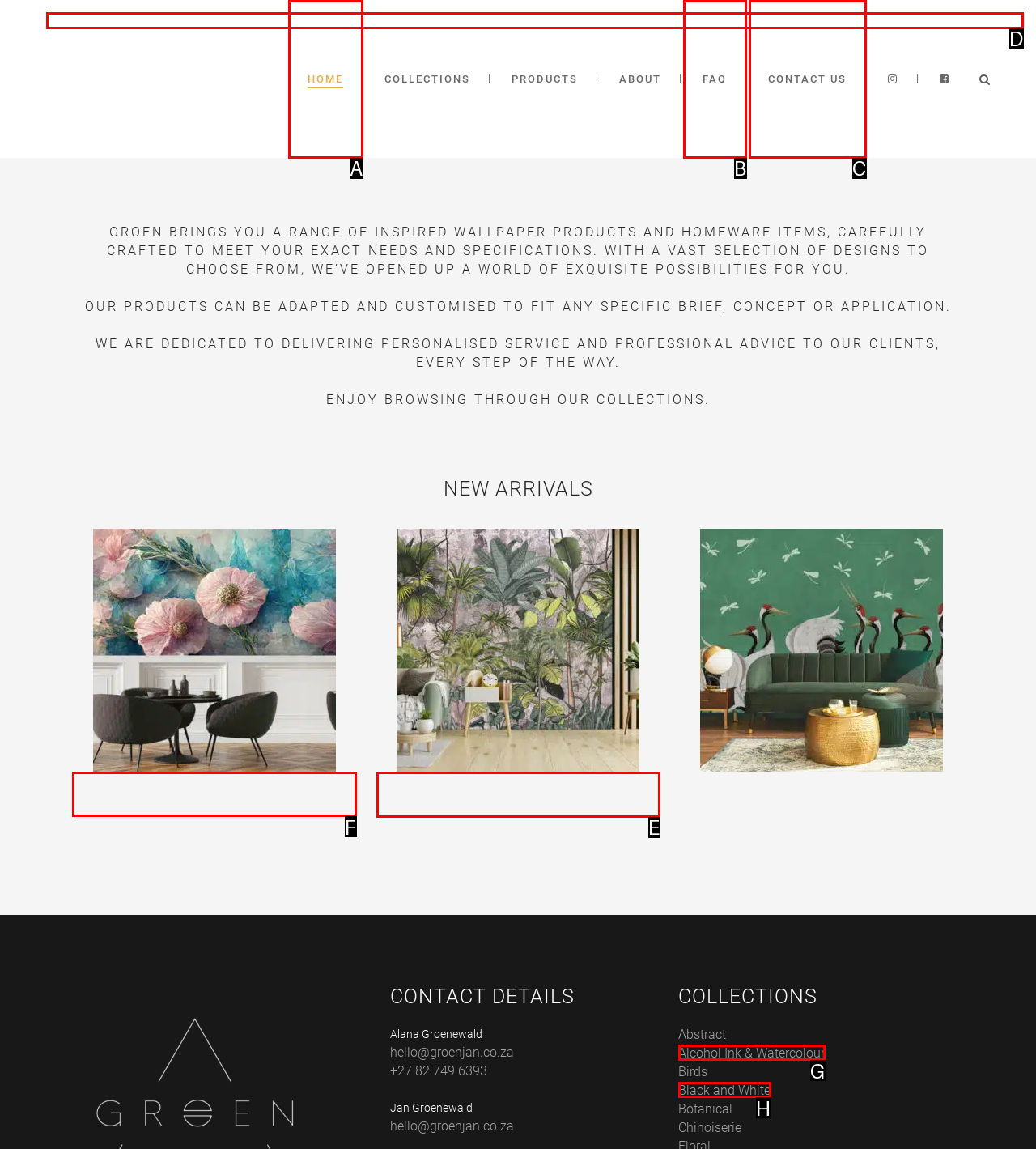Which lettered option should be clicked to perform the following task: Read more about new arrivals
Respond with the letter of the appropriate option.

F